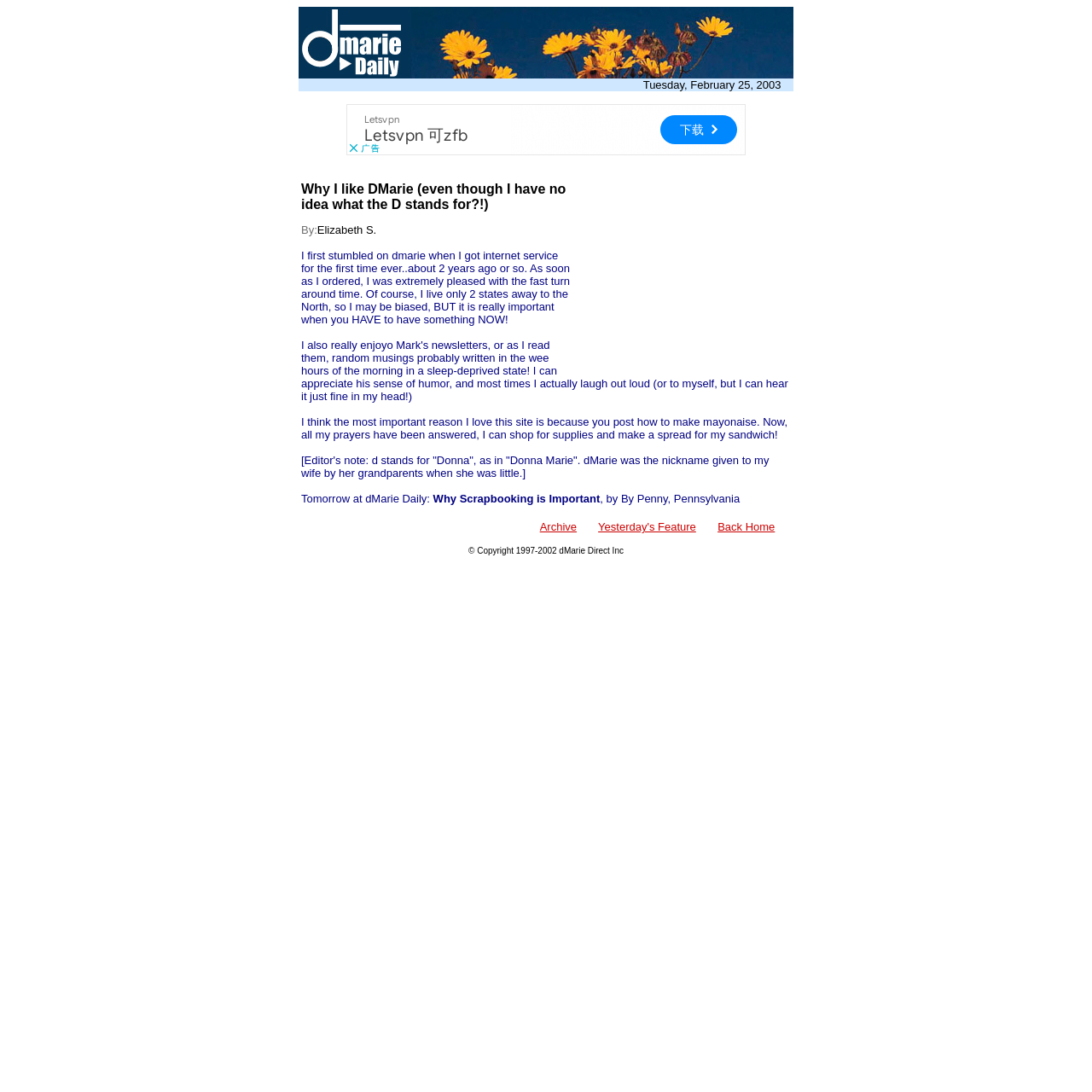Find the bounding box coordinates for the UI element whose description is: "Yesterday's Feature". The coordinates should be four float numbers between 0 and 1, in the format [left, top, right, bottom].

[0.548, 0.477, 0.637, 0.488]